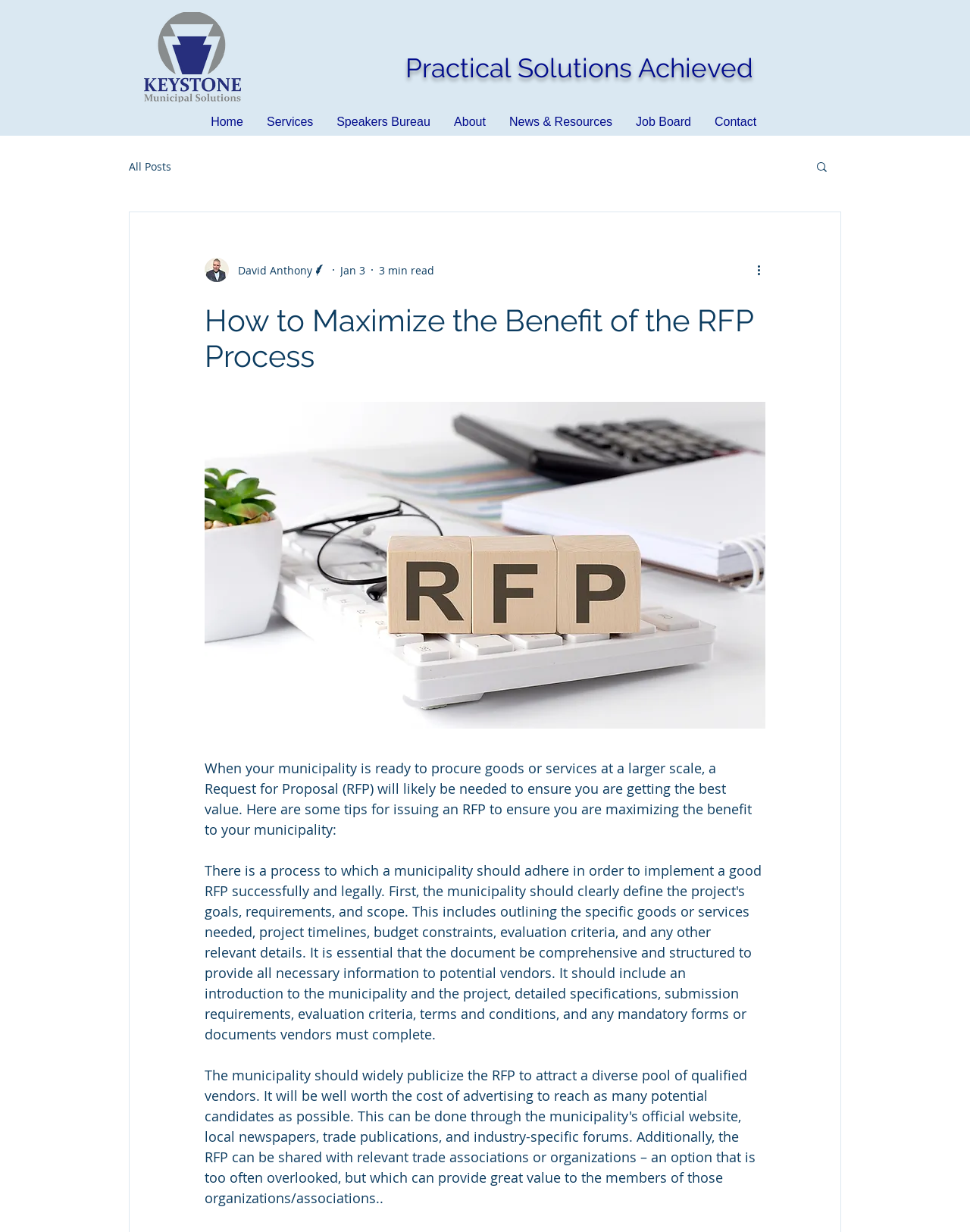Please mark the clickable region by giving the bounding box coordinates needed to complete this instruction: "Go to the Home page".

[0.205, 0.092, 0.262, 0.106]